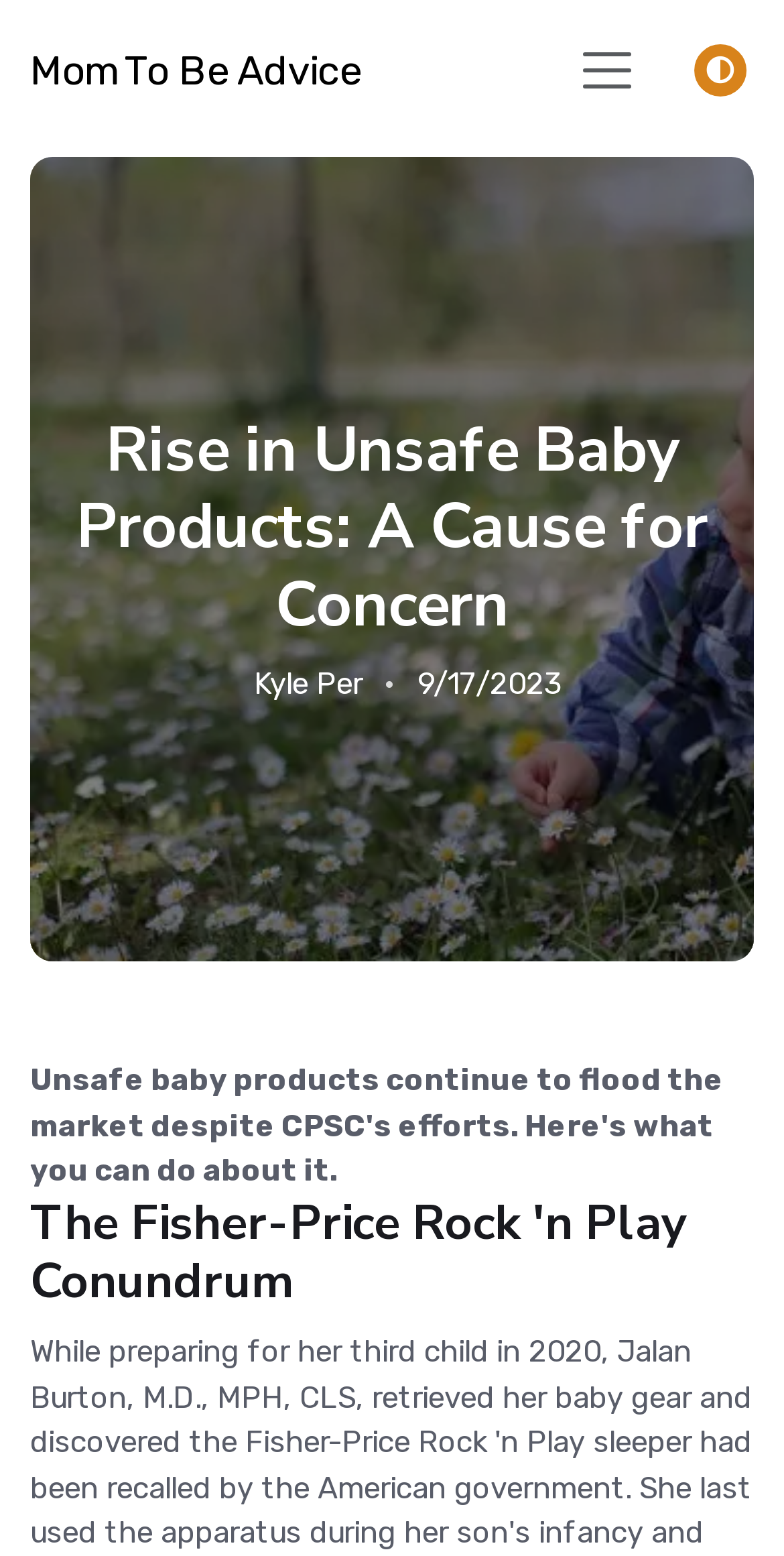What is the category of the webpage?
Refer to the image and offer an in-depth and detailed answer to the question.

Although the webpage content is not directly related to gaming or game news, the meta description suggests that the webpage is part of a larger website that focuses on gaming and game news, which might be a category or section of the website.